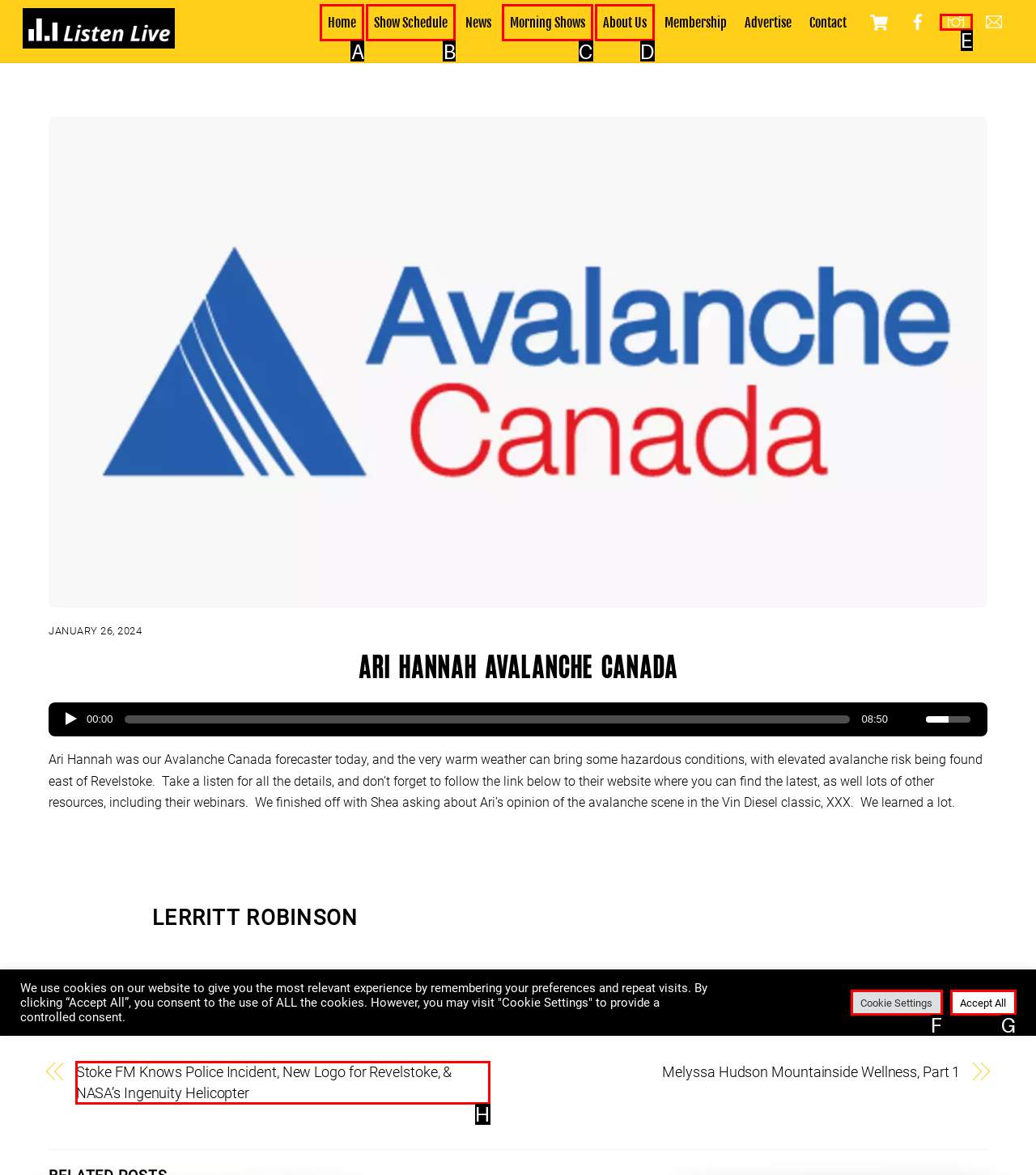Look at the description: Stone_Wolf_
Determine the letter of the matching UI element from the given choices.

None